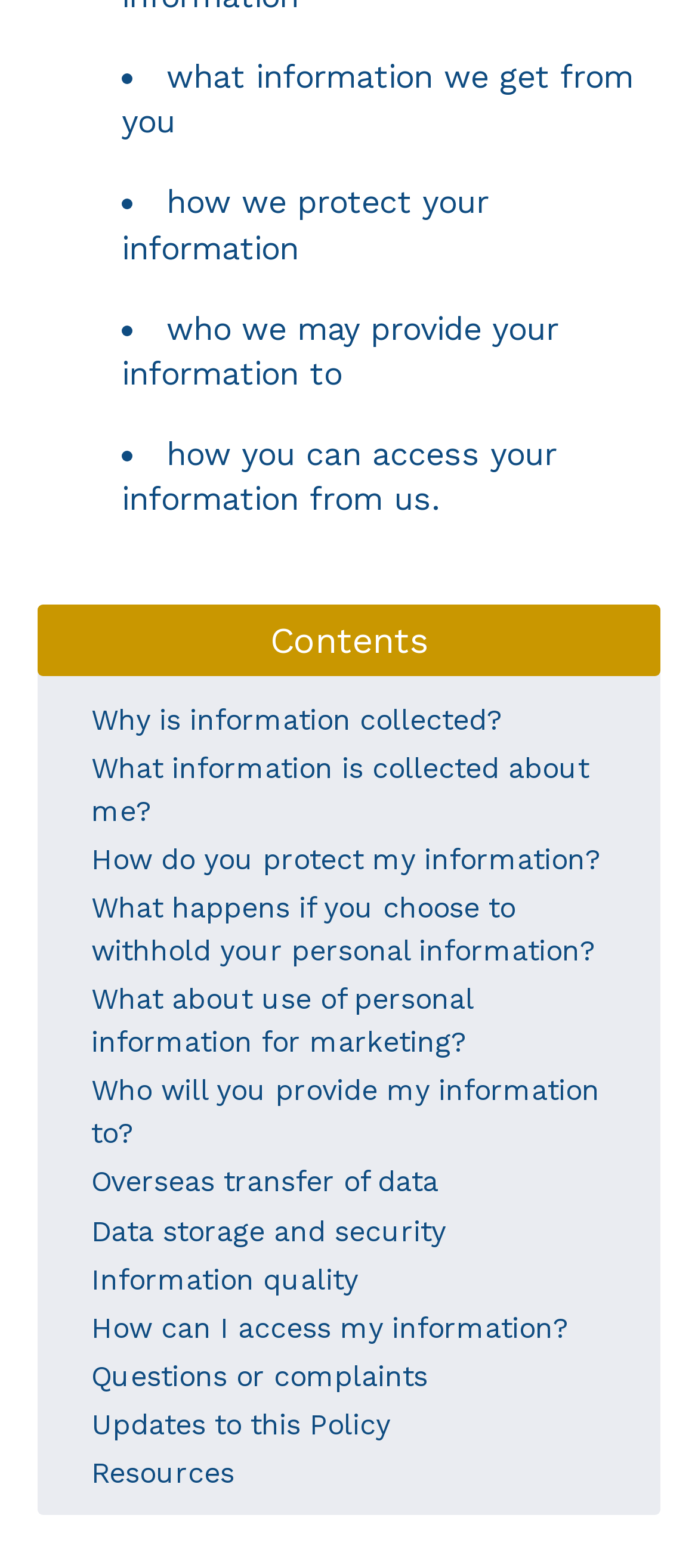Identify the bounding box coordinates of the region that needs to be clicked to carry out this instruction: "View 'What information is collected about me?'". Provide these coordinates as four float numbers ranging from 0 to 1, i.e., [left, top, right, bottom].

[0.131, 0.48, 0.844, 0.529]